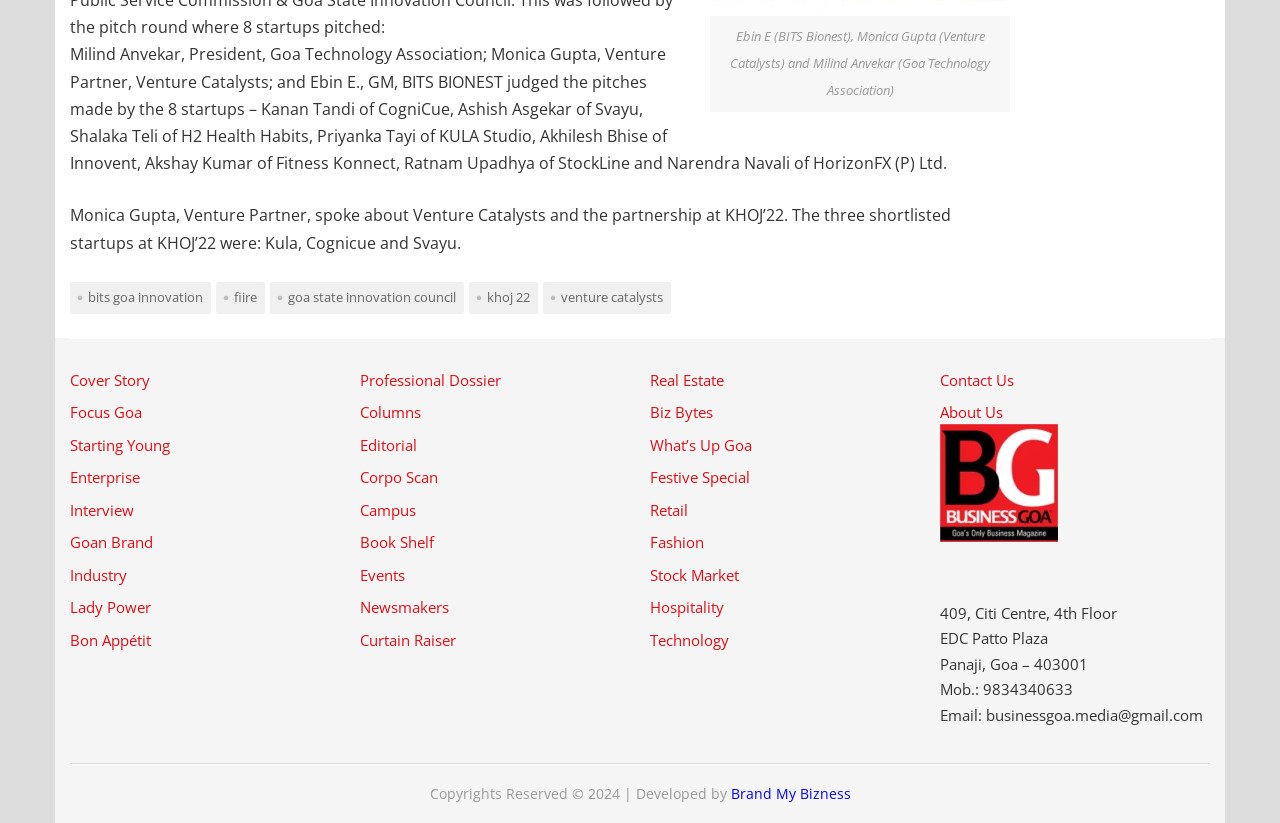Predict the bounding box coordinates of the area that should be clicked to accomplish the following instruction: "Search for something". The bounding box coordinates should consist of four float numbers between 0 and 1, i.e., [left, top, right, bottom].

None